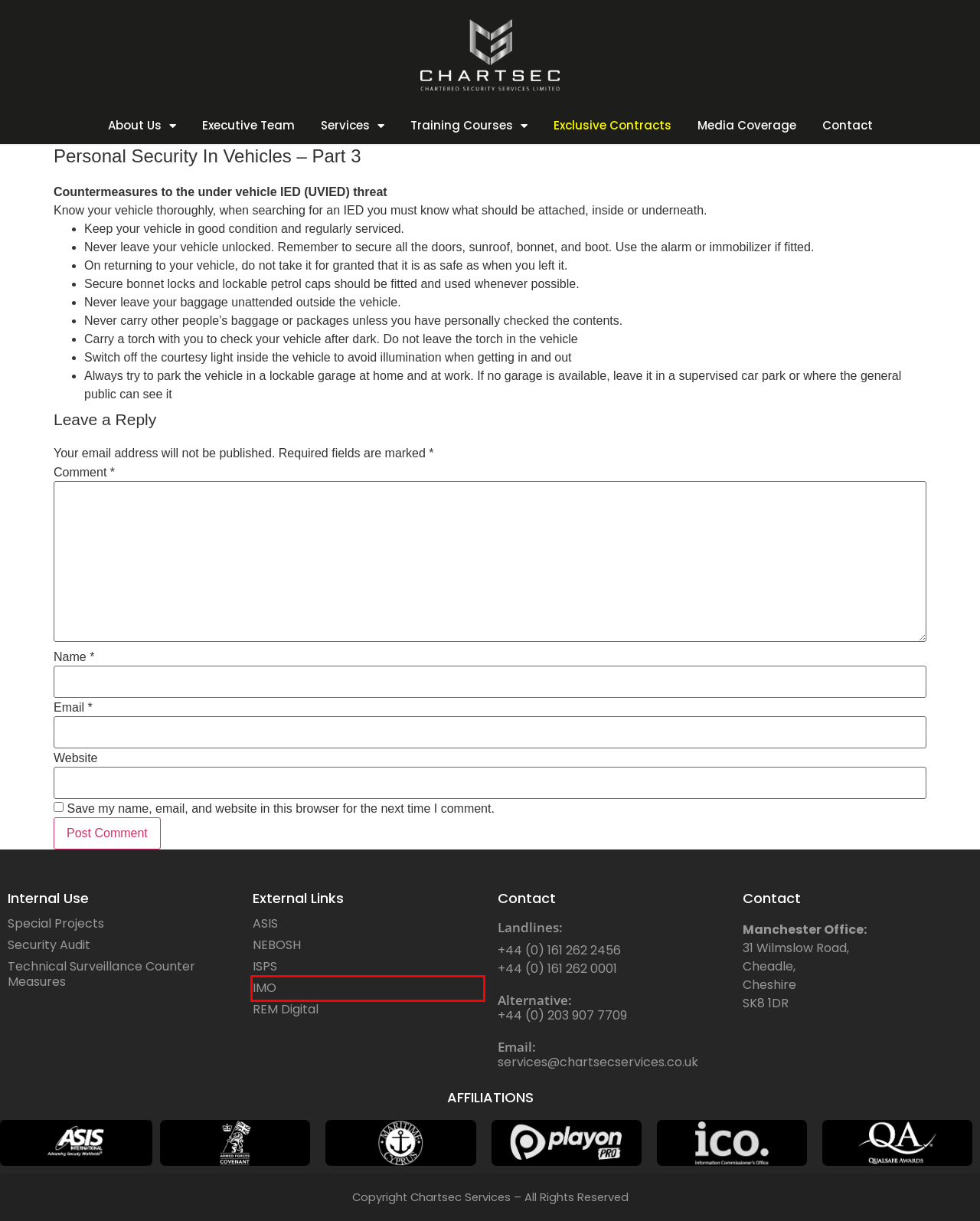You have a screenshot of a webpage with a red bounding box around a UI element. Determine which webpage description best matches the new webpage that results from clicking the element in the bounding box. Here are the candidates:
A. Media Coverage – Chartsec Services Ltd.
B. Page not found
C. Individual & Corporate Security Training – Chartsec Services Ltd.
D. Contact – Chartsec Services Ltd.
E. Exclusive Contracts – Chartsec Services Ltd.
F. Bot Verification
G. Private Individual & Company Security Services – Chartsec Services Ltd.
H. A Results Driven - REMDigital | UK

B